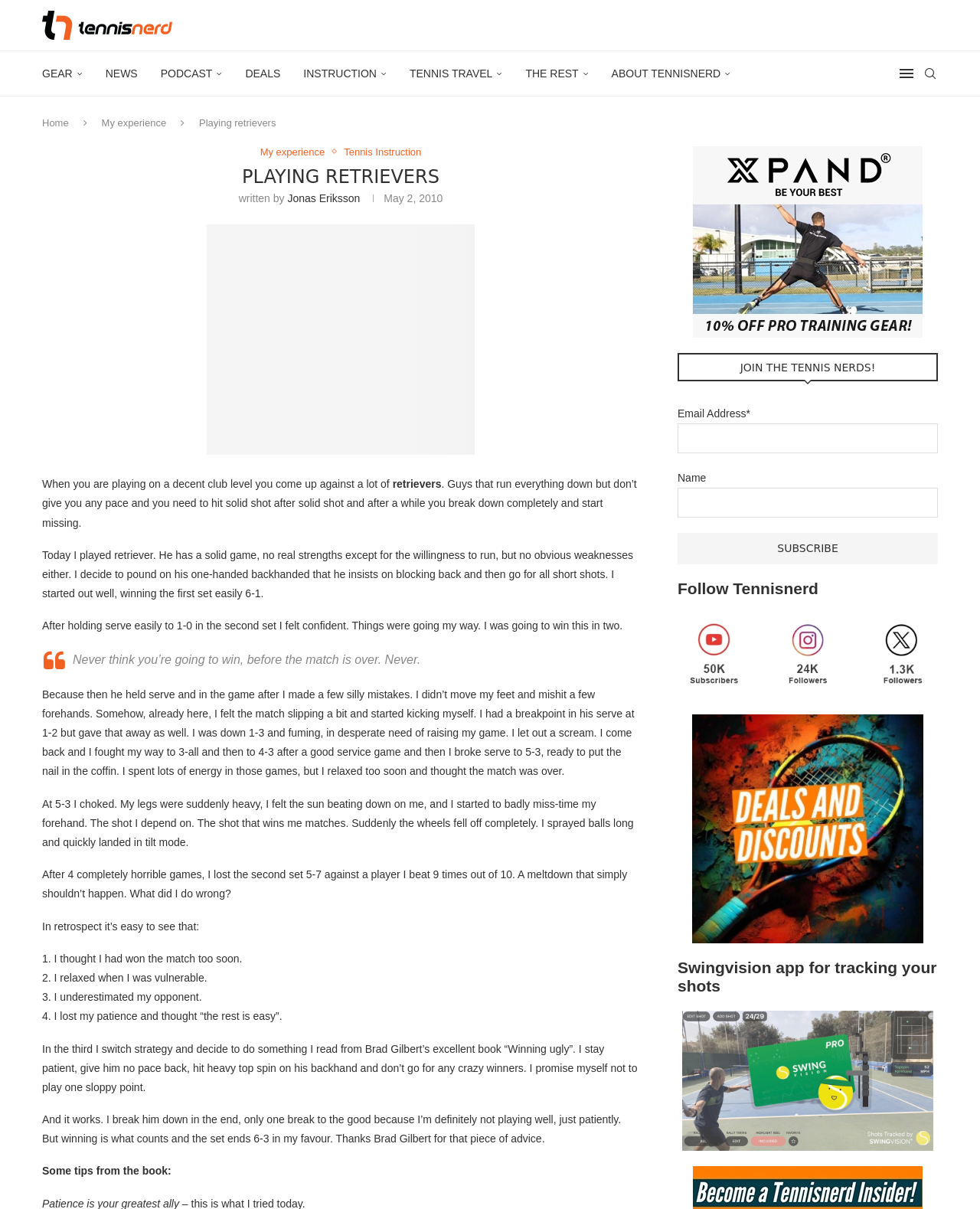Determine the bounding box coordinates of the region to click in order to accomplish the following instruction: "Subscribe to the newsletter". Provide the coordinates as four float numbers between 0 and 1, specifically [left, top, right, bottom].

None